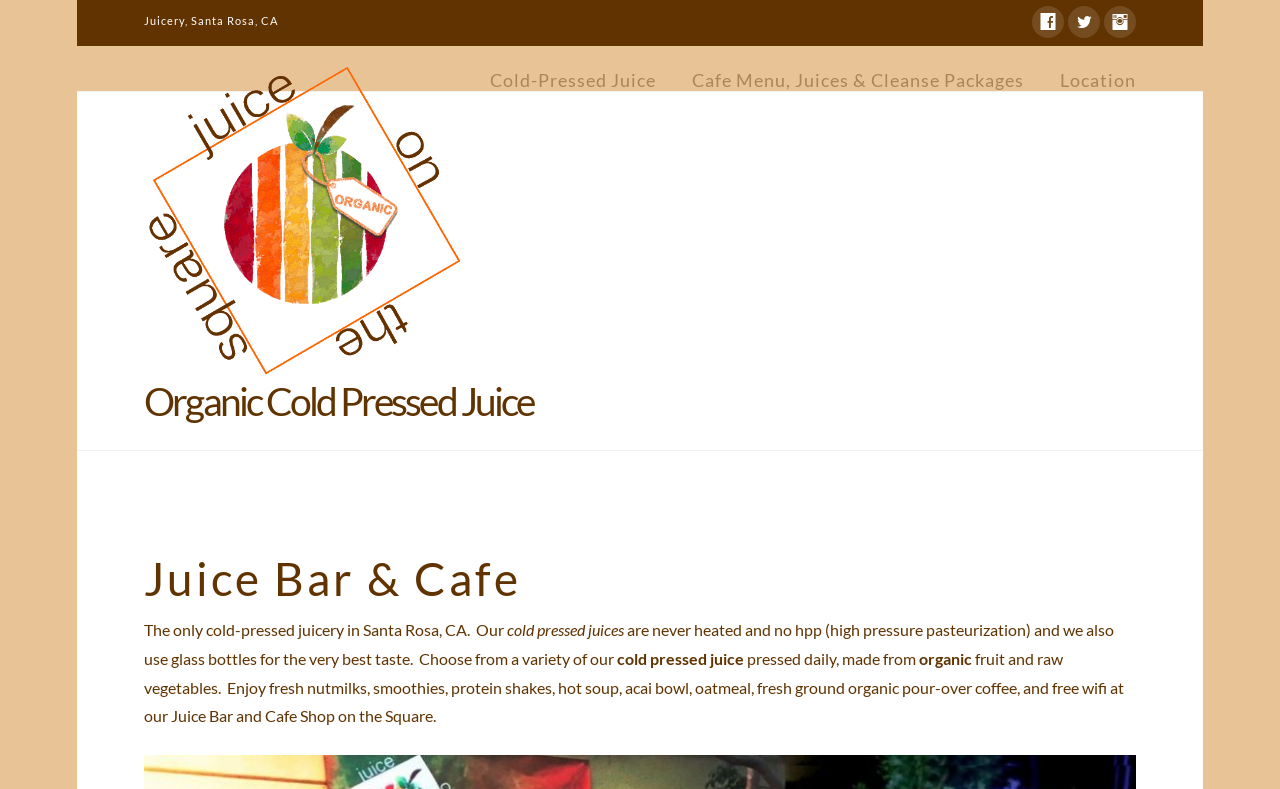Can you identify and provide the main heading of the webpage?

Organic Juice Bar & Cafe